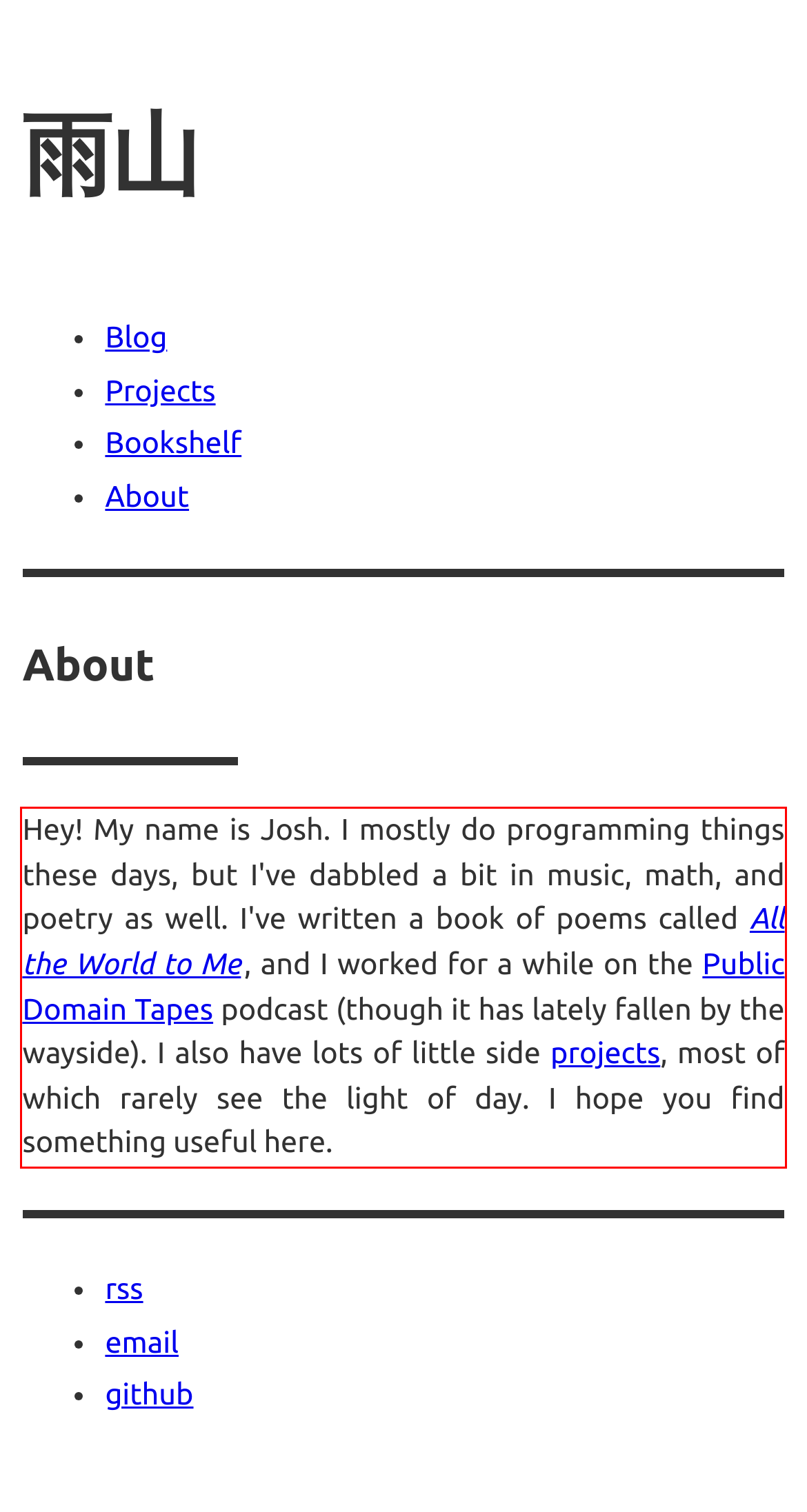Review the screenshot of the webpage and recognize the text inside the red rectangle bounding box. Provide the extracted text content.

Hey! My name is Josh. I mostly do programming things these days, but I've dabbled a bit in music, math, and poetry as well. I've written a book of poems called All the World to Me, and I worked for a while on the Public Domain Tapes podcast (though it has lately fallen by the wayside). I also have lots of little side projects, most of which rarely see the light of day. I hope you find something useful here.